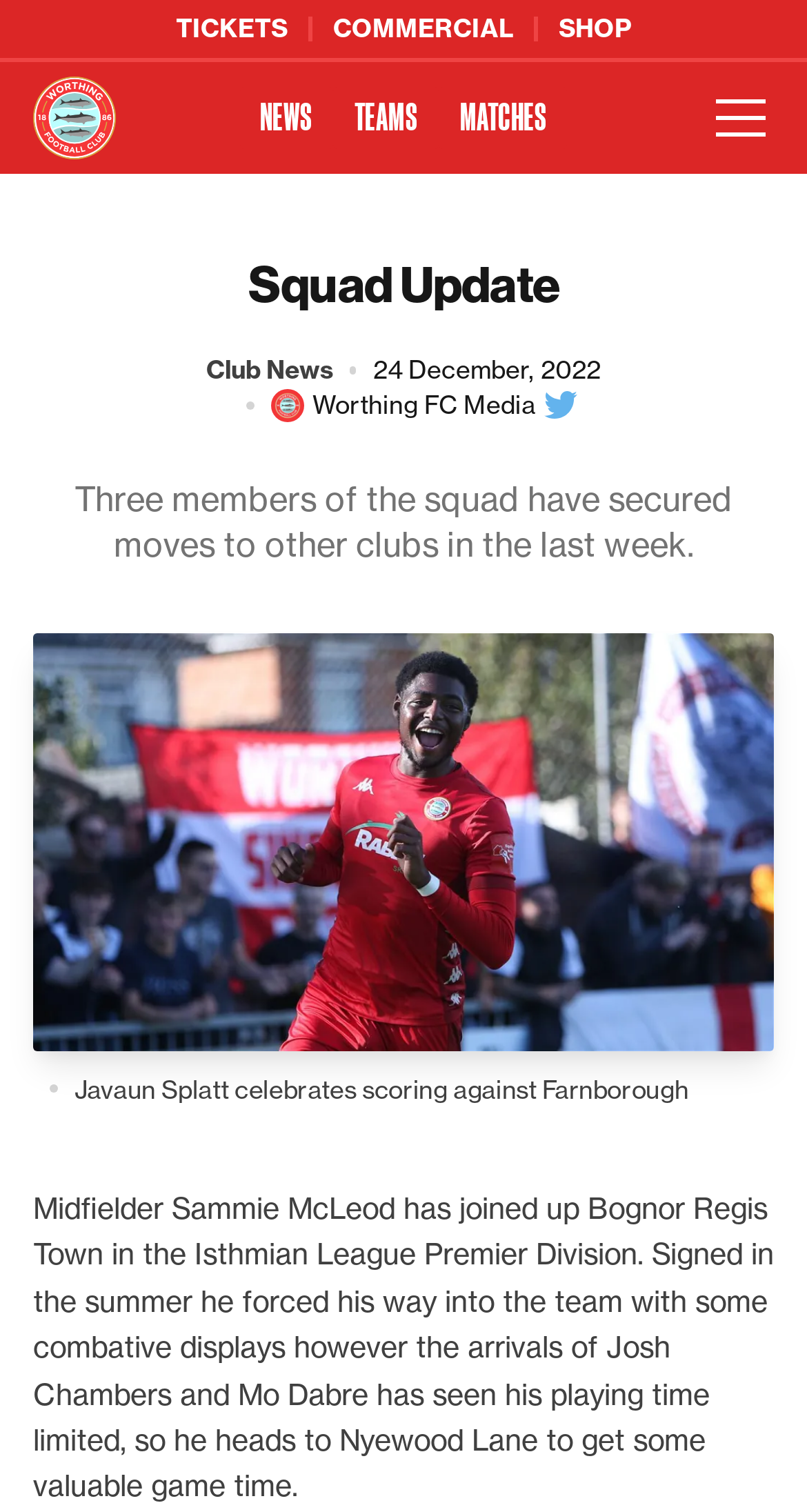Please determine the bounding box coordinates for the element that should be clicked to follow these instructions: "Click on TICKETS".

[0.218, 0.011, 0.356, 0.027]